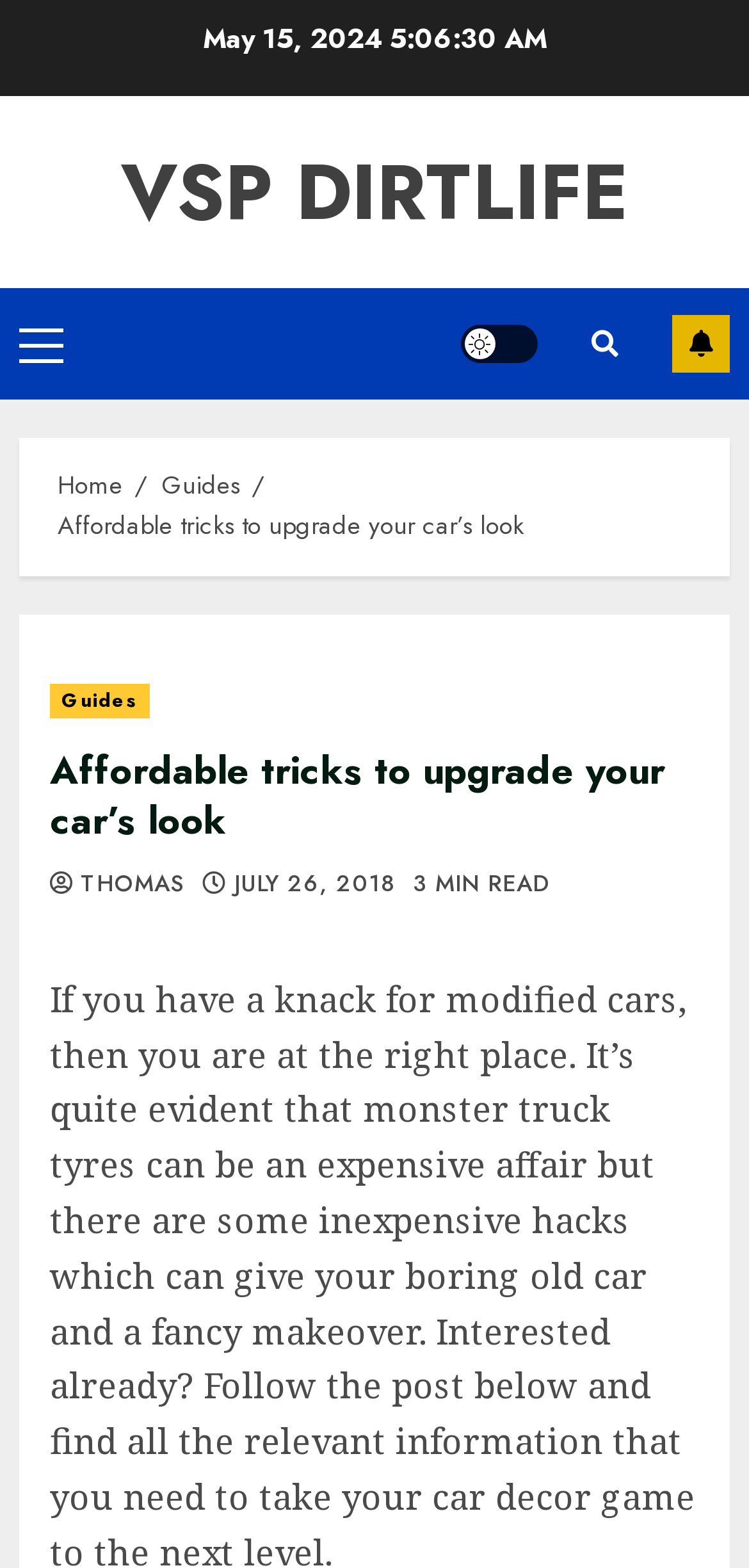Identify and provide the bounding box coordinates of the UI element described: "Primary Menu". The coordinates should be formatted as [left, top, right, bottom], with each number being a float between 0 and 1.

[0.026, 0.208, 0.085, 0.23]